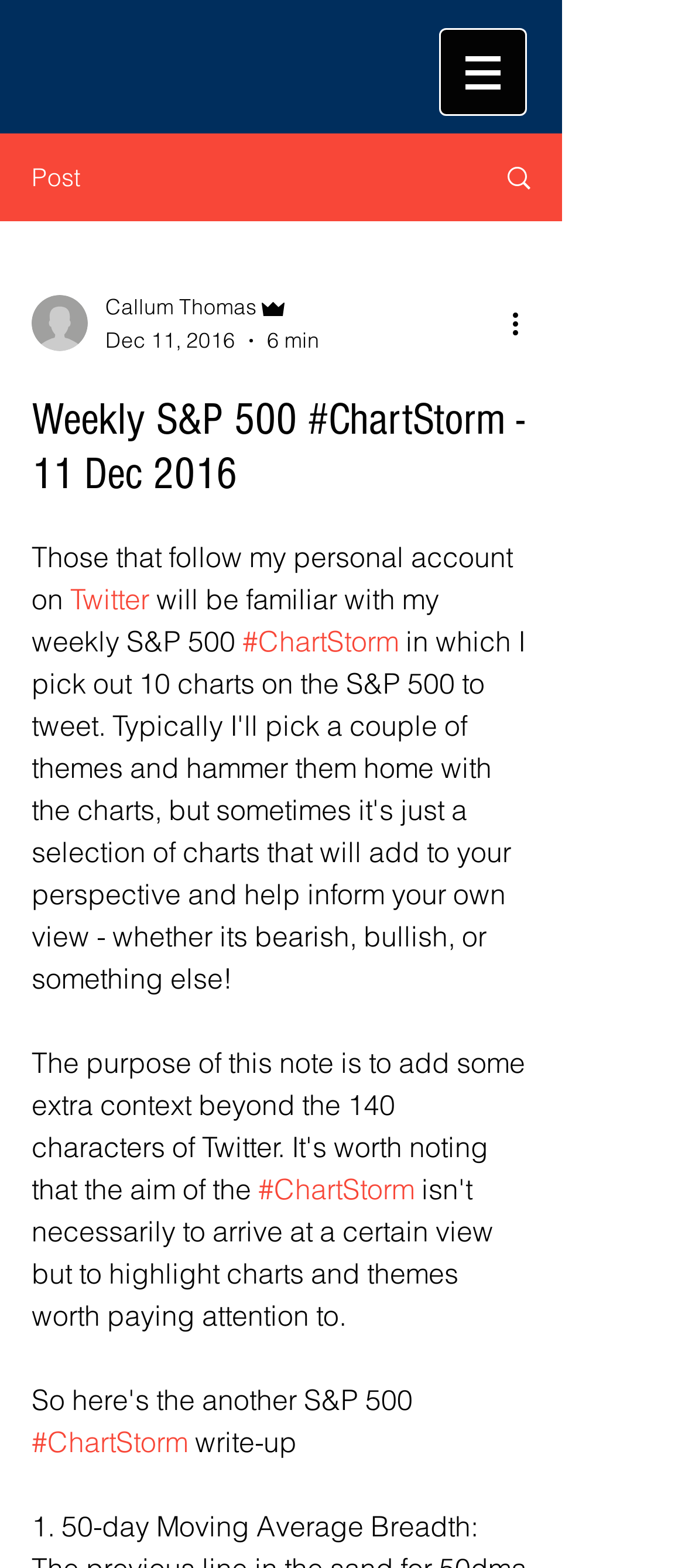Can you find the bounding box coordinates of the area I should click to execute the following instruction: "View the writer's profile"?

[0.046, 0.188, 0.128, 0.224]